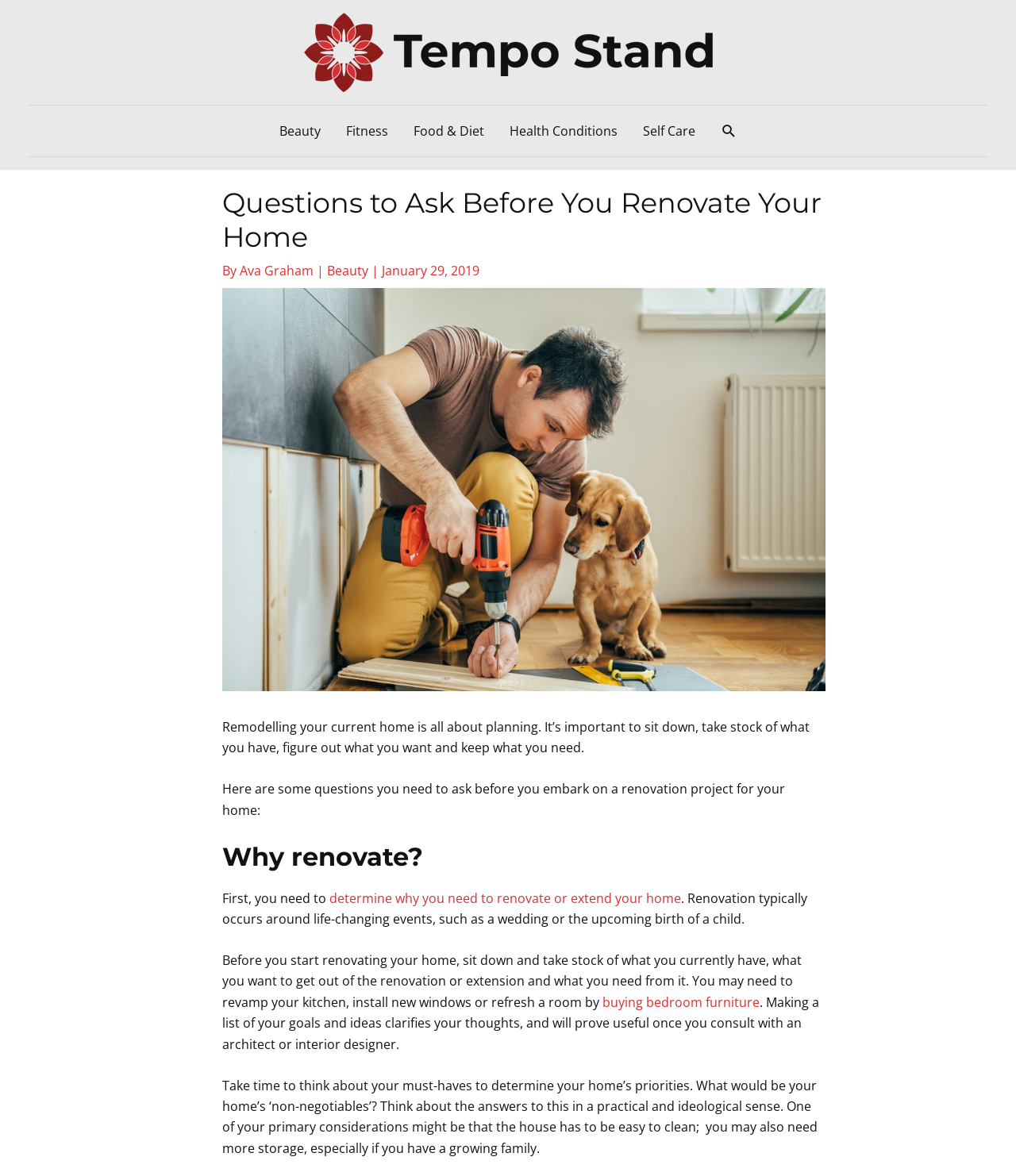Observe the image and answer the following question in detail: What is one thing to consider when renovating a home?

The article mentions that one of the primary considerations when renovating a home is that the house has to be easy to clean. This information can be found in the paragraph that starts with 'Take time to think about your must-haves to determine your home’s priorities'.